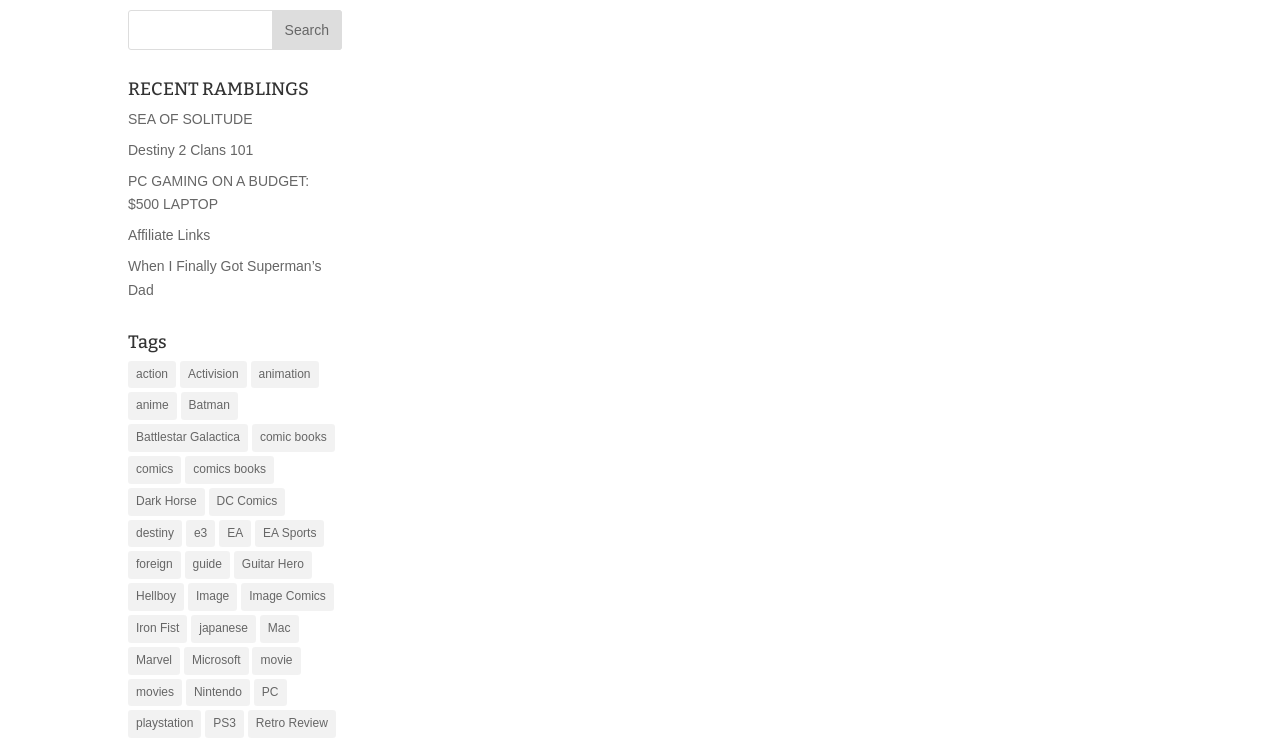What is the purpose of the textbox at the top?
Offer a detailed and exhaustive answer to the question.

The textbox at the top has a button next to it labeled 'Search', indicating that it is used for searching the website.